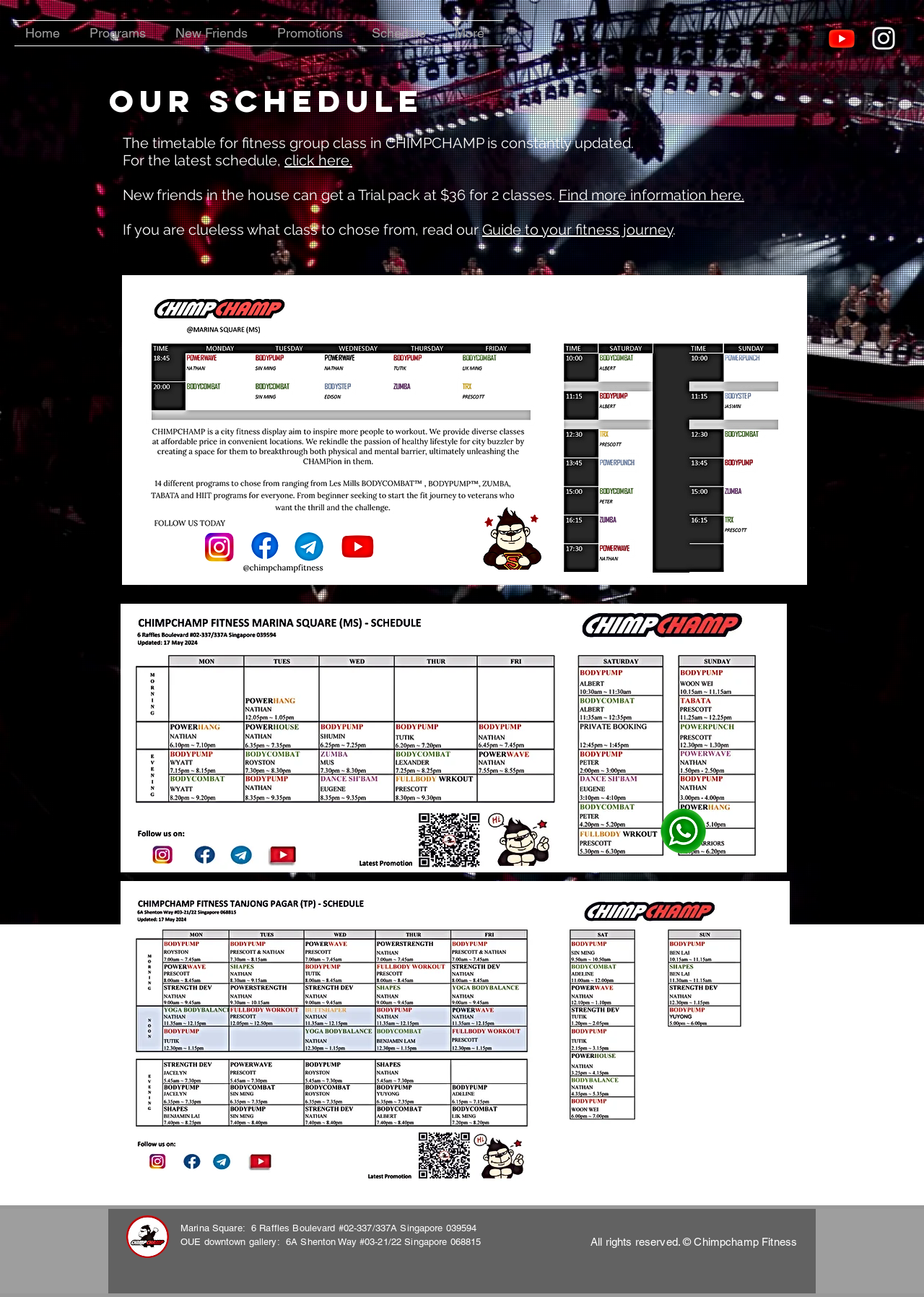Please specify the bounding box coordinates of the element that should be clicked to execute the given instruction: 'Click on Home'. Ensure the coordinates are four float numbers between 0 and 1, expressed as [left, top, right, bottom].

[0.016, 0.016, 0.085, 0.035]